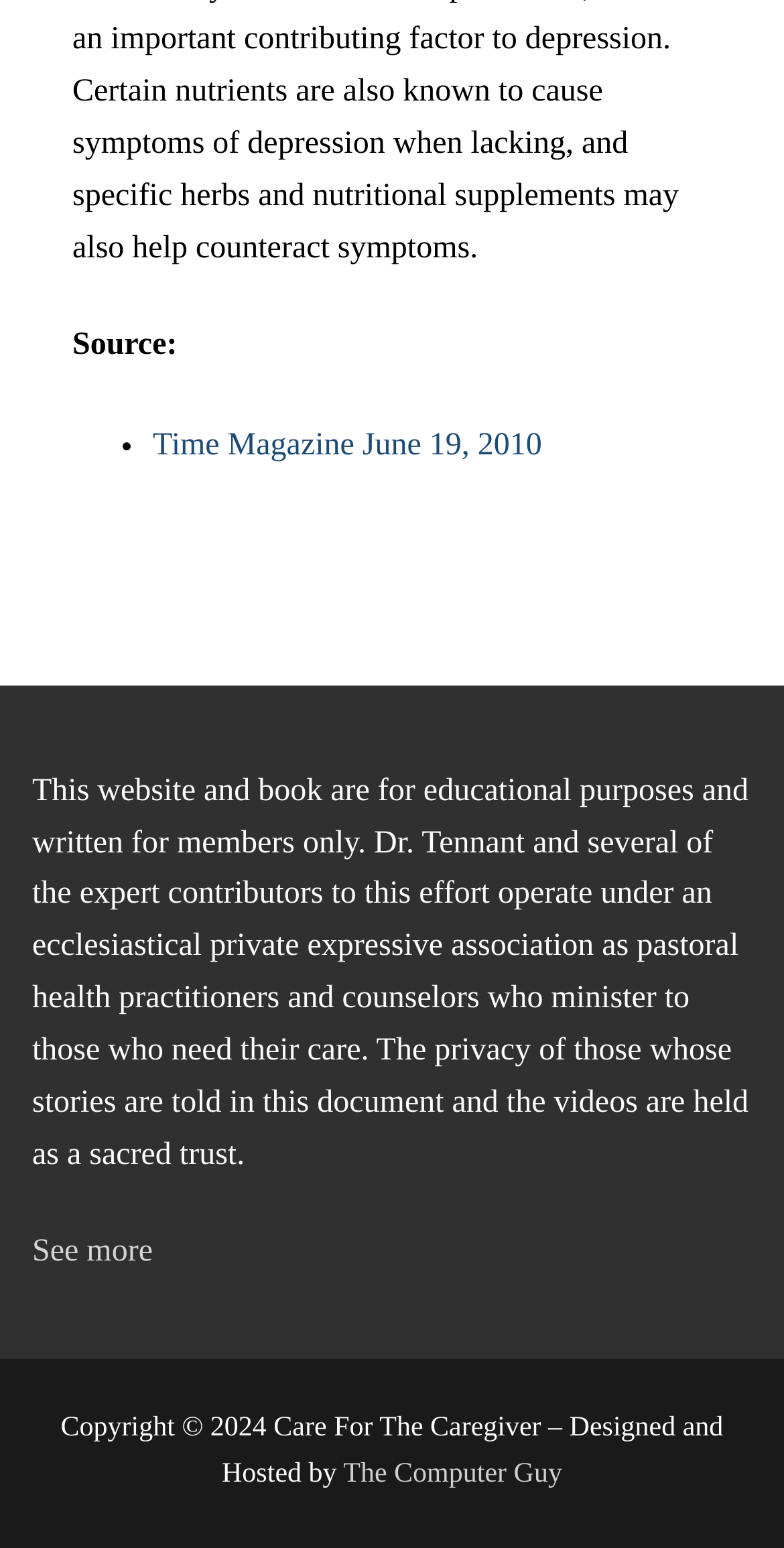Using the details from the image, please elaborate on the following question: Who designed and hosted this website?

At the bottom of the webpage, there is a copyright notice that mentions 'Designed and Hosted by The Computer Guy', indicating that The Computer Guy is responsible for designing and hosting this website.